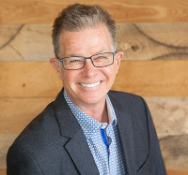Describe every significant element in the image thoroughly.

The image features Kirwan Rockefeller, Ph.D., smiling warmly against a backdrop of textured wooden boards. He is dressed in a professional attire, sporting a dark blazer over a button-up shirt adorned with a subtle pattern. With his distinctive glasses and neatly styled hair, he exudes a sense of approachability and confidence. This portrait likely represents his professional profile, emphasizing his expertise and engaging personality within the realm of guided imagery and personal development. The composition conveys a blend of professionalism and friendliness, inviting viewers to connect with his work and insights.